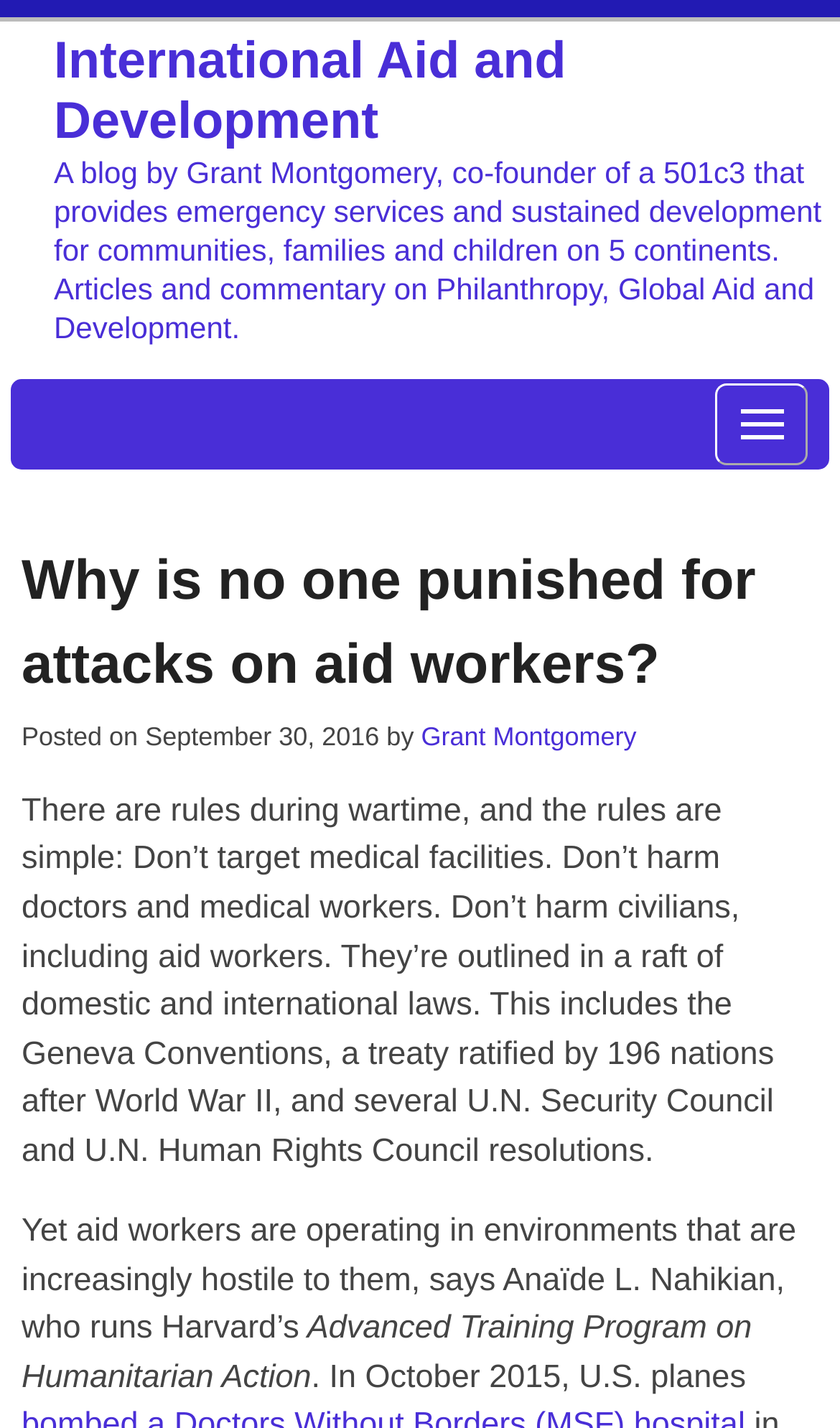Use a single word or phrase to answer the following:
What is the name of the blog author?

Grant Montgomery